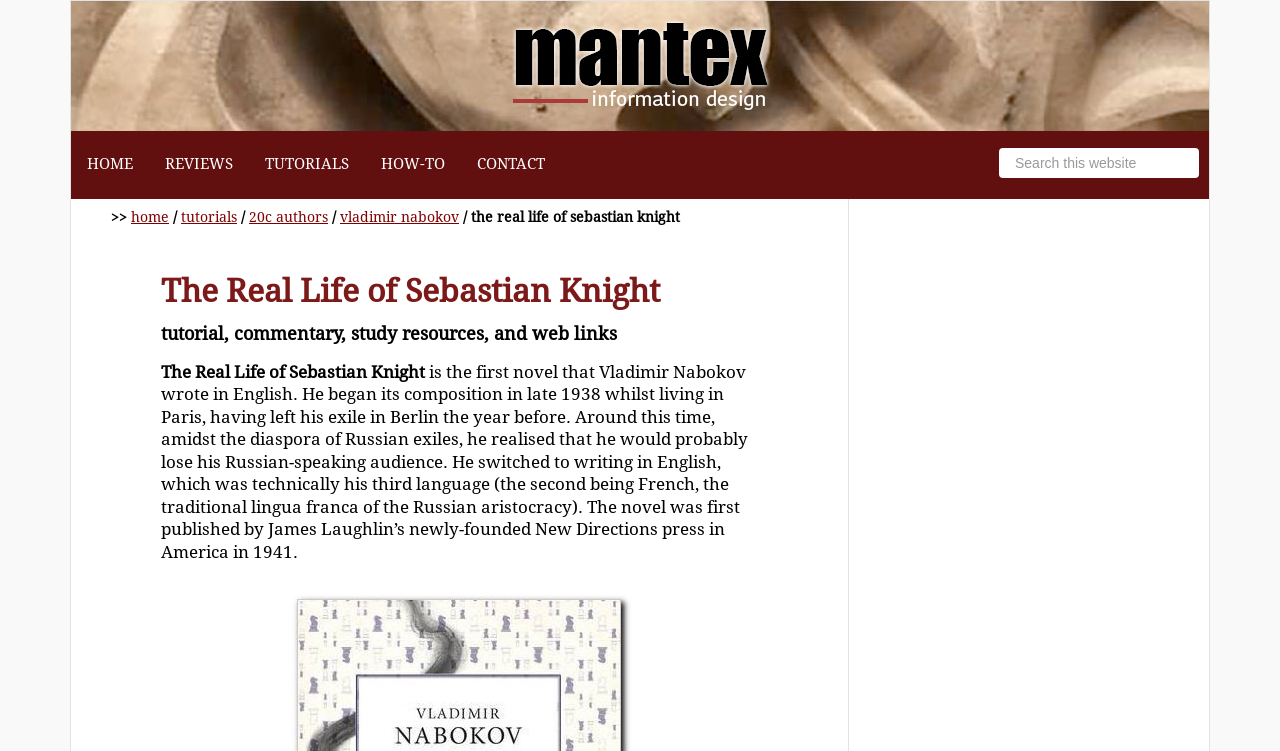Examine the image and give a thorough answer to the following question:
Who wrote the novel?

I found the answer by reading the text in the main content section, which mentions that 'He' (referring to Vladimir Nabokov) began writing the novel in English in 1938.